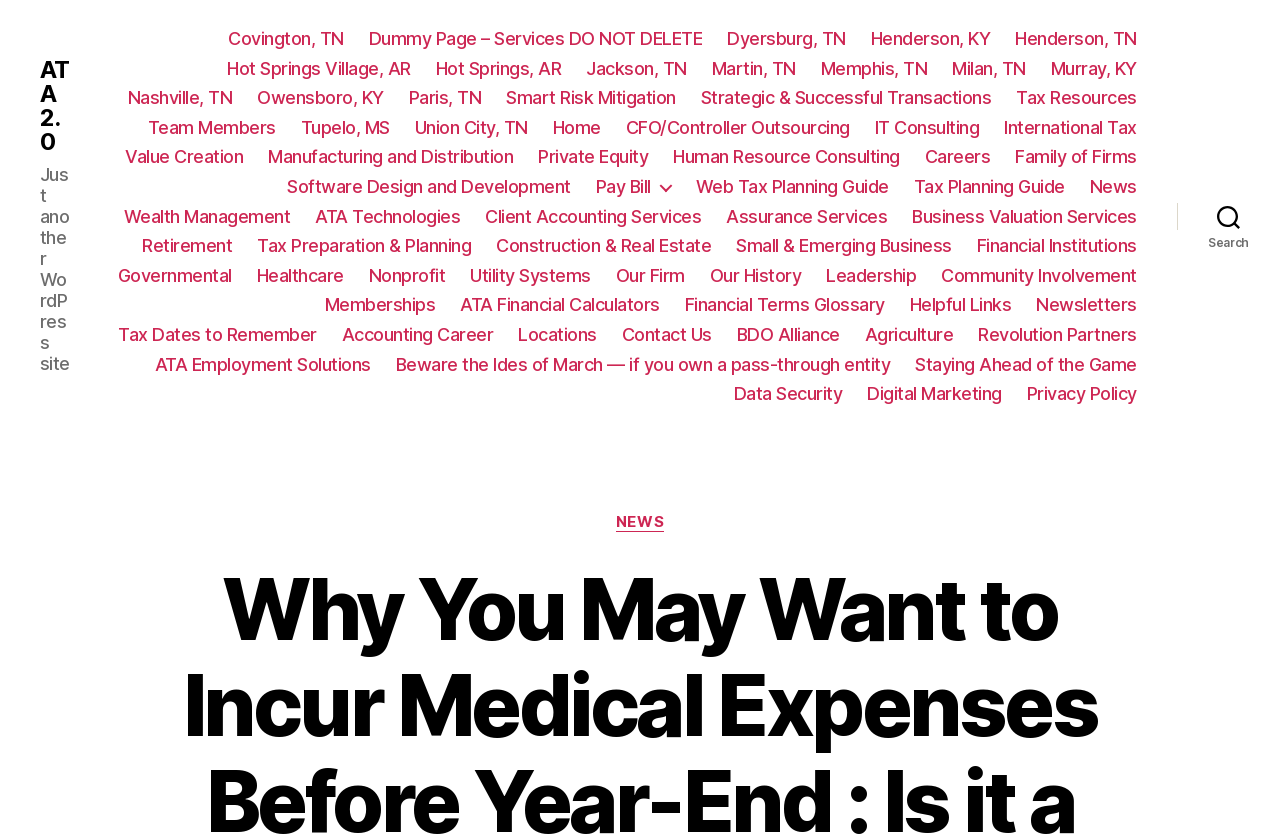Find the bounding box coordinates of the UI element according to this description: "Small & Emerging Business".

[0.575, 0.281, 0.744, 0.307]